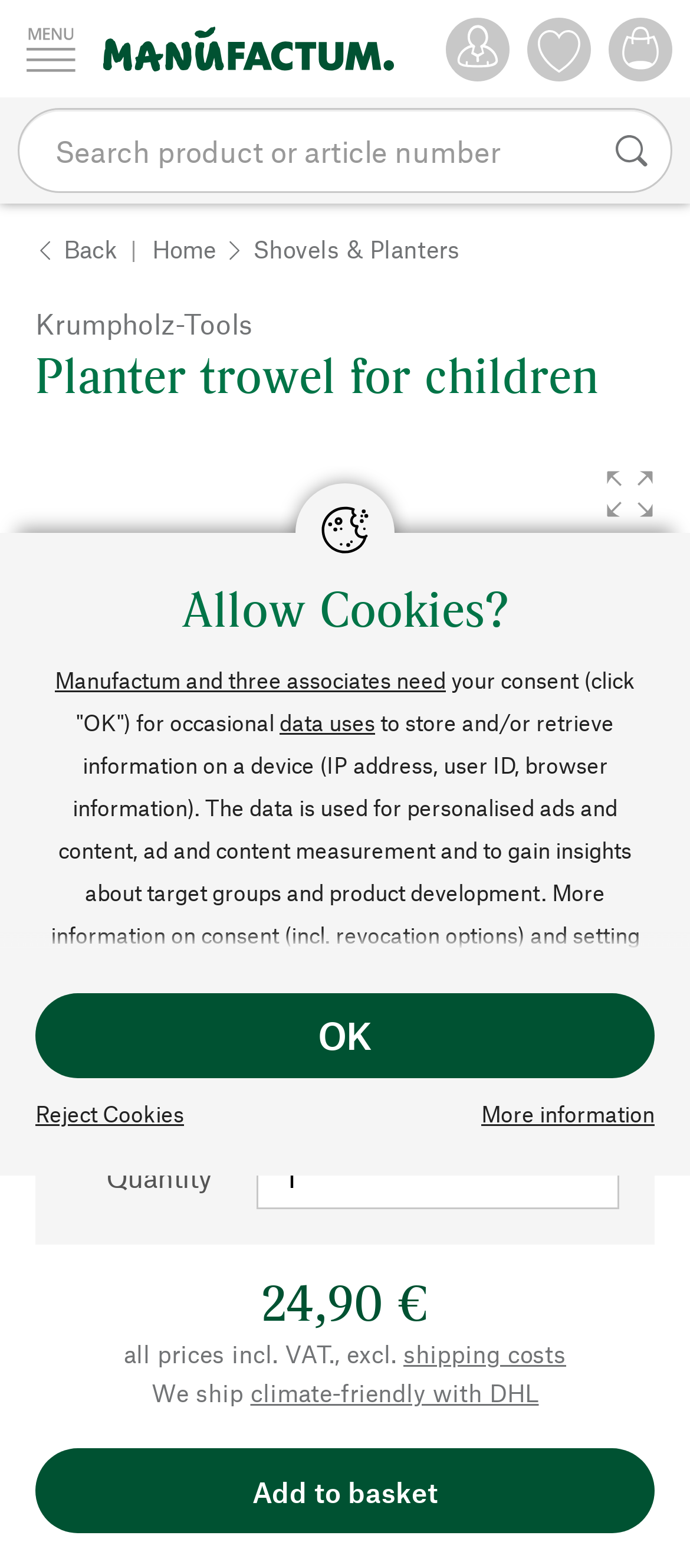Find the bounding box coordinates of the clickable area that will achieve the following instruction: "Add to basket".

[0.051, 0.924, 0.949, 0.978]